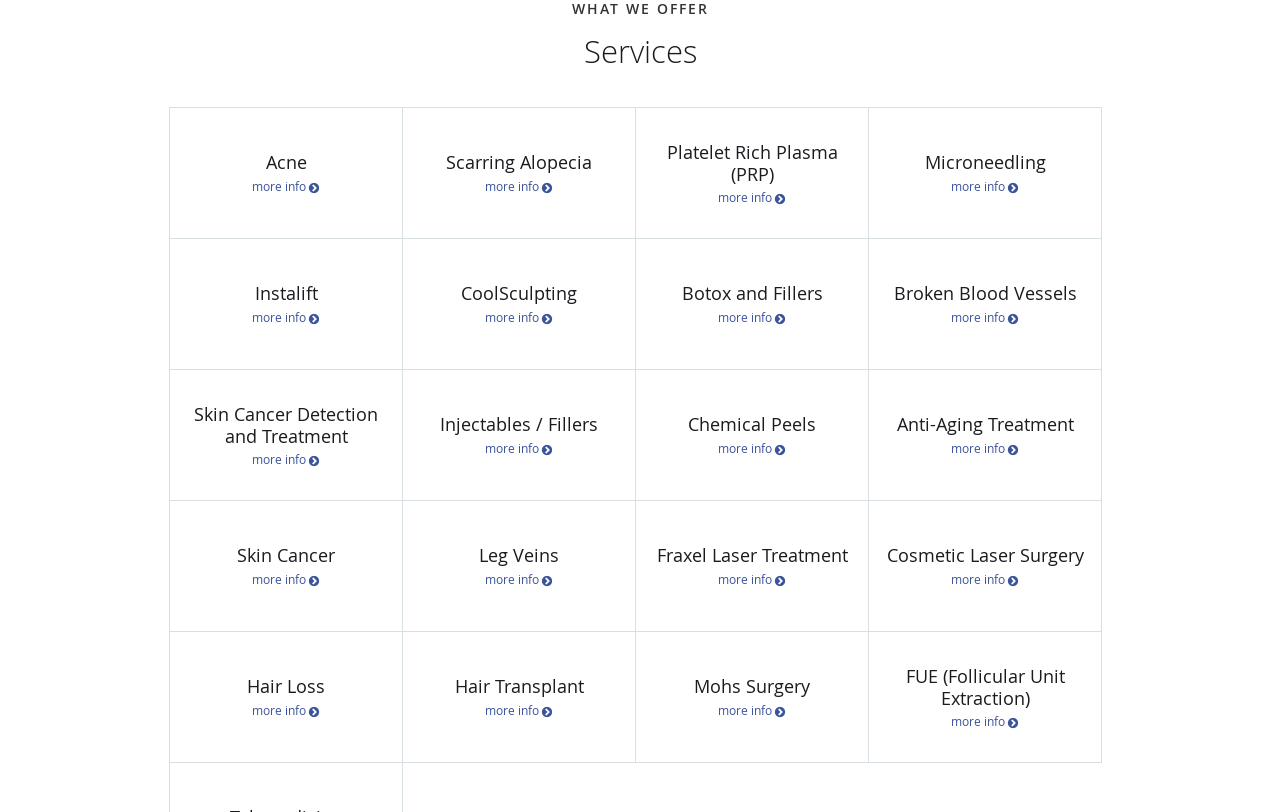Please pinpoint the bounding box coordinates for the region I should click to adhere to this instruction: "Read about Hair Loss".

[0.133, 0.779, 0.314, 0.939]